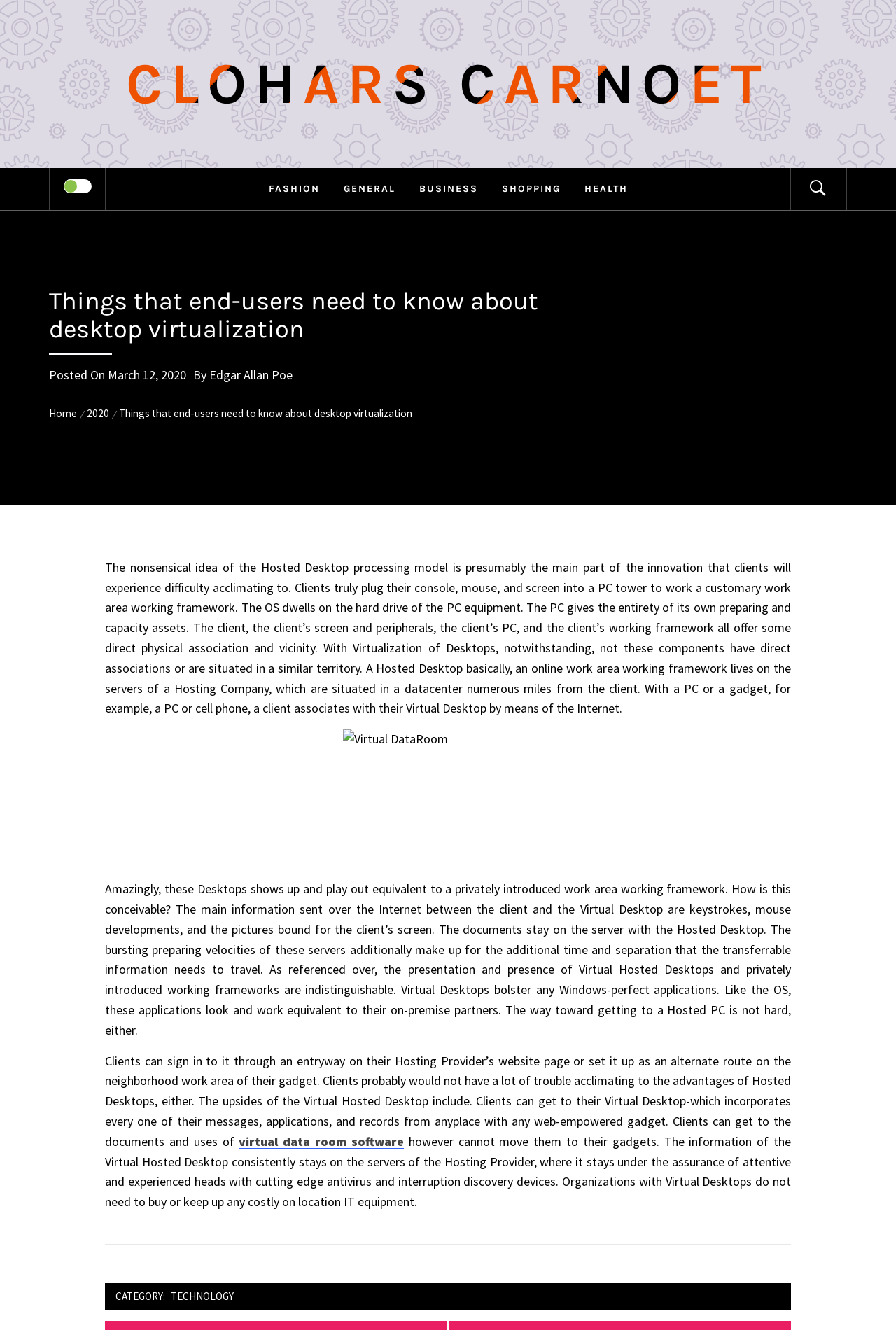Provide a brief response to the question below using a single word or phrase: 
Where are the servers of the Hosting Company located?

Datacenter